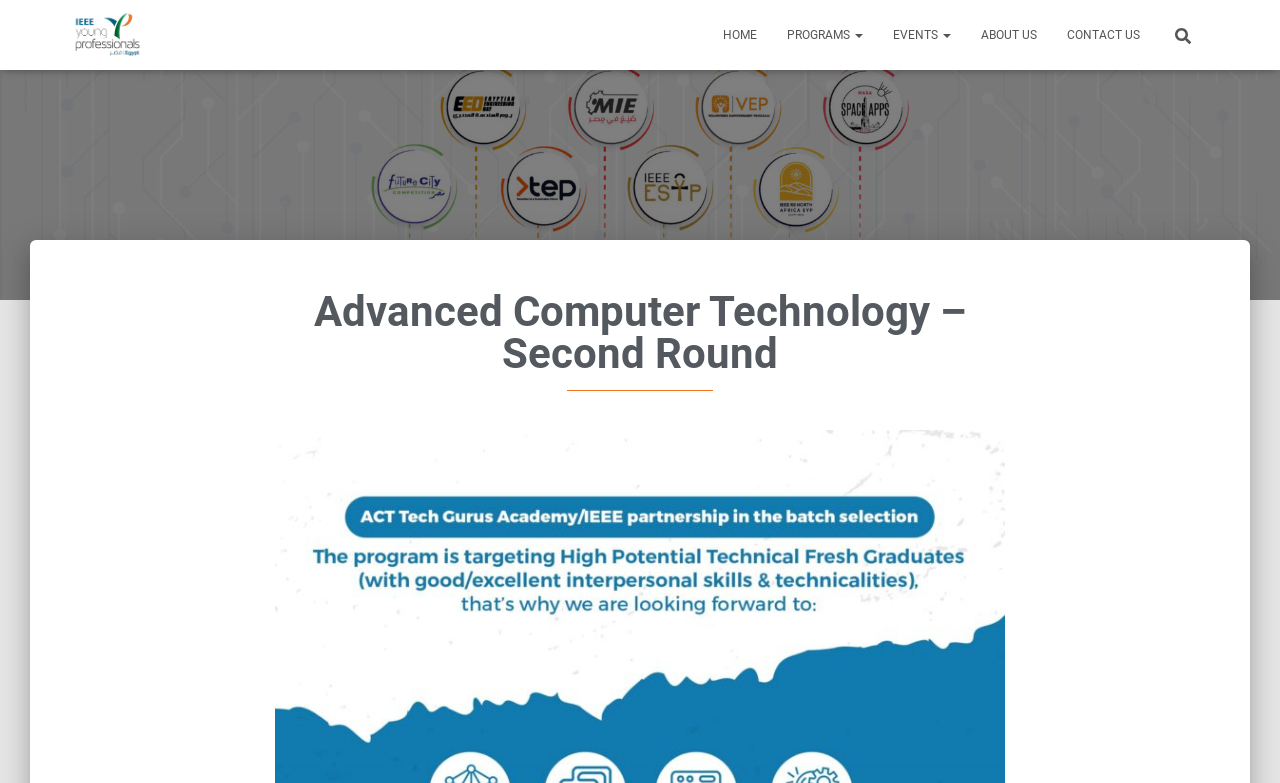Analyze and describe the webpage in a detailed narrative.

The webpage is titled "ACT-R2 – IEEE-YP-Egypt" and has a prominent logo of "IEEE-YP-Egypt" at the top left corner, accompanied by a link to the same. 

On the top navigation bar, there are five links: "HOME", "PROGRAMS", "EVENTS", "ABOUT US", and "CONTACT US", arranged horizontally from left to right. 

To the right of the navigation bar, there is a search bar with a placeholder text "Search …". The search bar is accompanied by a small icon.

Below the navigation bar, there is a prominent heading that reads "Advanced Computer Technology – Second Round", taking up a significant portion of the page.